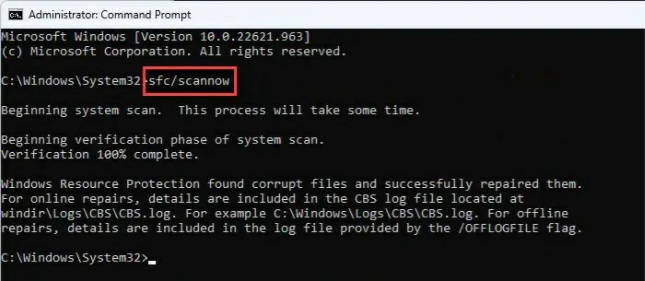Using the image as a reference, answer the following question in as much detail as possible:
What is the purpose of the SFC command?

The SFC command, denoted as 'sfc /scannow', is used to scan and repair corrupted or damaged system files on a Windows operating system, which is a crucial step for system maintenance and troubleshooting.